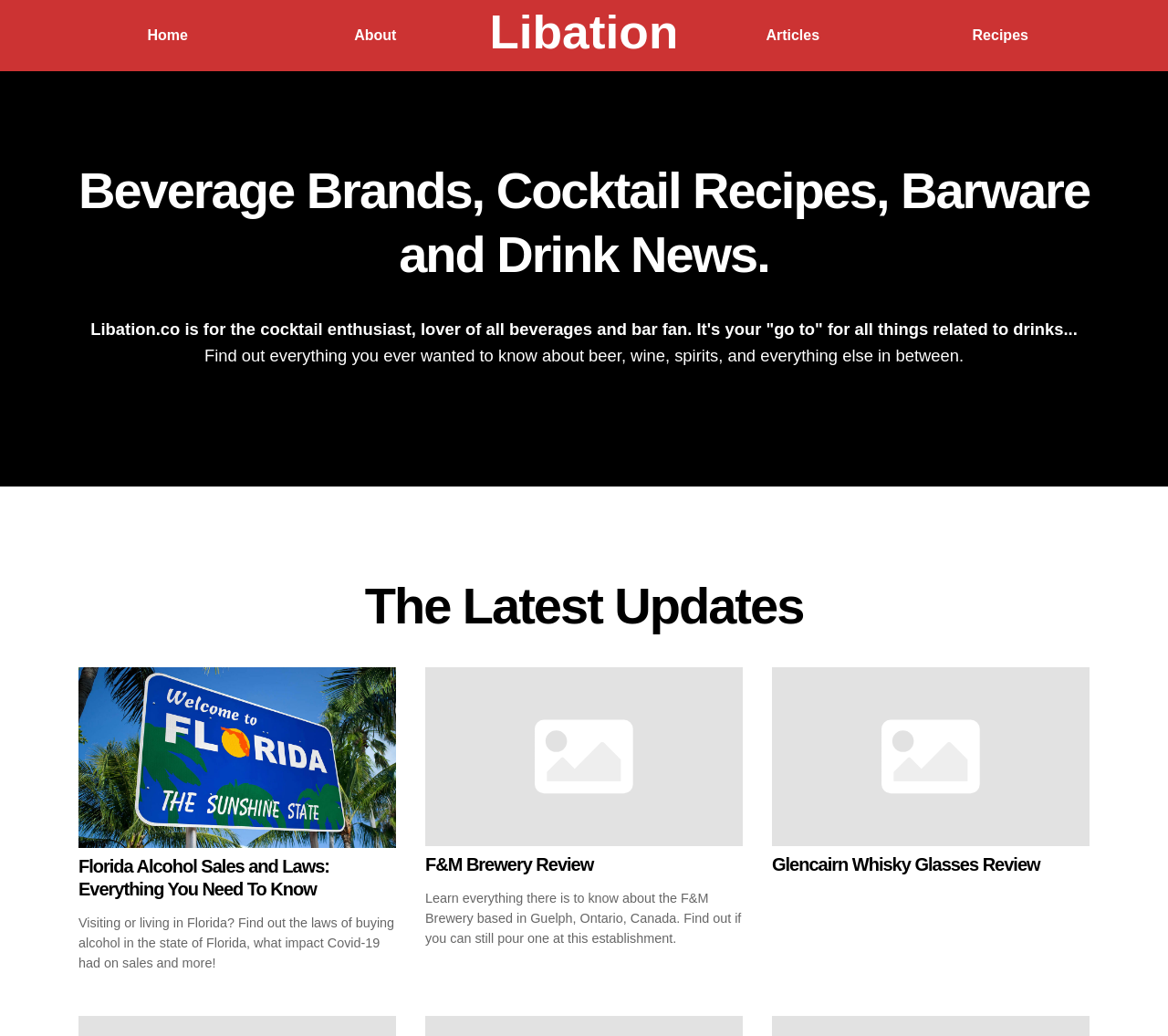Create a full and detailed caption for the entire webpage.

The webpage is the homepage of Libation.co, a leading source for news about beverage brands, cocktail recipes, and all things beer, wine, and spirits. At the top left, there is a logo of Libation.co, accompanied by a navigation menu with links to "Home", "About", "Articles", and "Recipes". 

Below the navigation menu, there is a heading that reads "Beverage Brands, Cocktail Recipes, Barware and Drink News." This is followed by a brief introduction to Libation.co, describing it as a go-to resource for cocktail enthusiasts, lovers of all beverages, and bar fans. The introduction is further elaborated, explaining that the website provides information on beer, wine, spirits, and everything in between.

The main content of the webpage is divided into sections, with the first section titled "The Latest Updates". This section features three articles, each with a heading, a brief summary, and an accompanying image. The articles are arranged horizontally, with the first article about Florida alcohol sales and laws, the second about F&M Brewery Review, and the third about Glencairn Whisky Glasses Review. Each article has a link to read more, and the images are positioned above the headings and summaries.